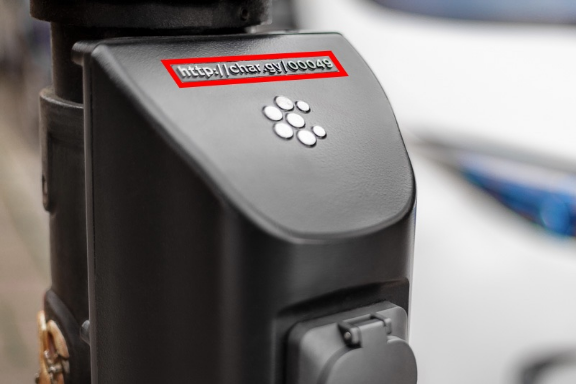Describe thoroughly the contents of the image.

The image showcases a close-up view of an electric vehicle charging point, prominently displaying the URL "http://char.gy/00049" highlighted in red. This URL serves as the charge point ID, which is critical for locating and accessing charging services. The charging point features several small indicator lights arranged in a circular pattern, likely indicating readiness or charging status. Below the URL, a secured charging socket is visible, ready to accept plug-in vehicles. In the background, the blurred silhouette of a vehicle suggests the practical context of the charging infrastructure, emphasizing the modern convenience of electric vehicle accessibility.